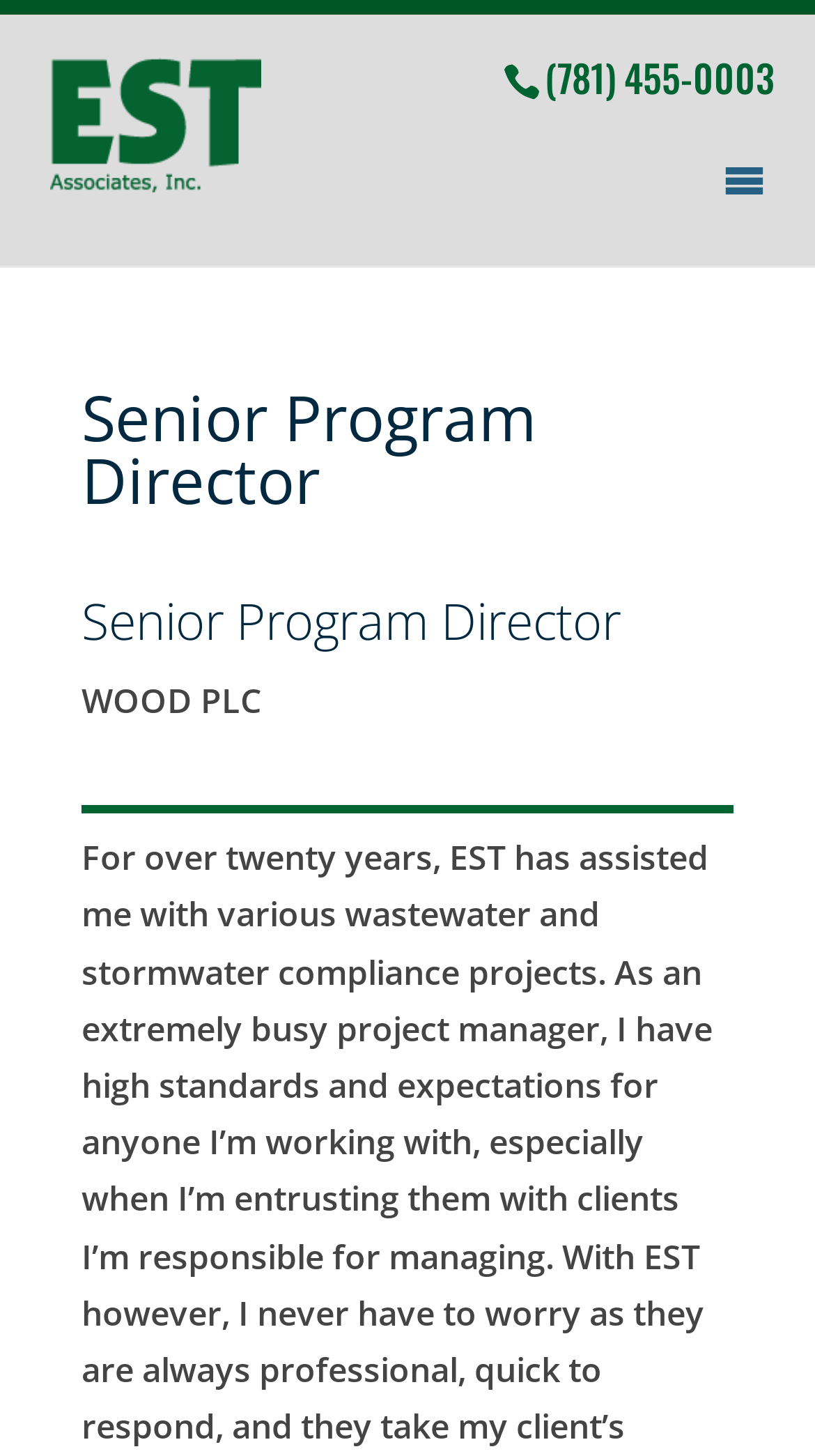Extract the heading text from the webpage.

Senior Program Director